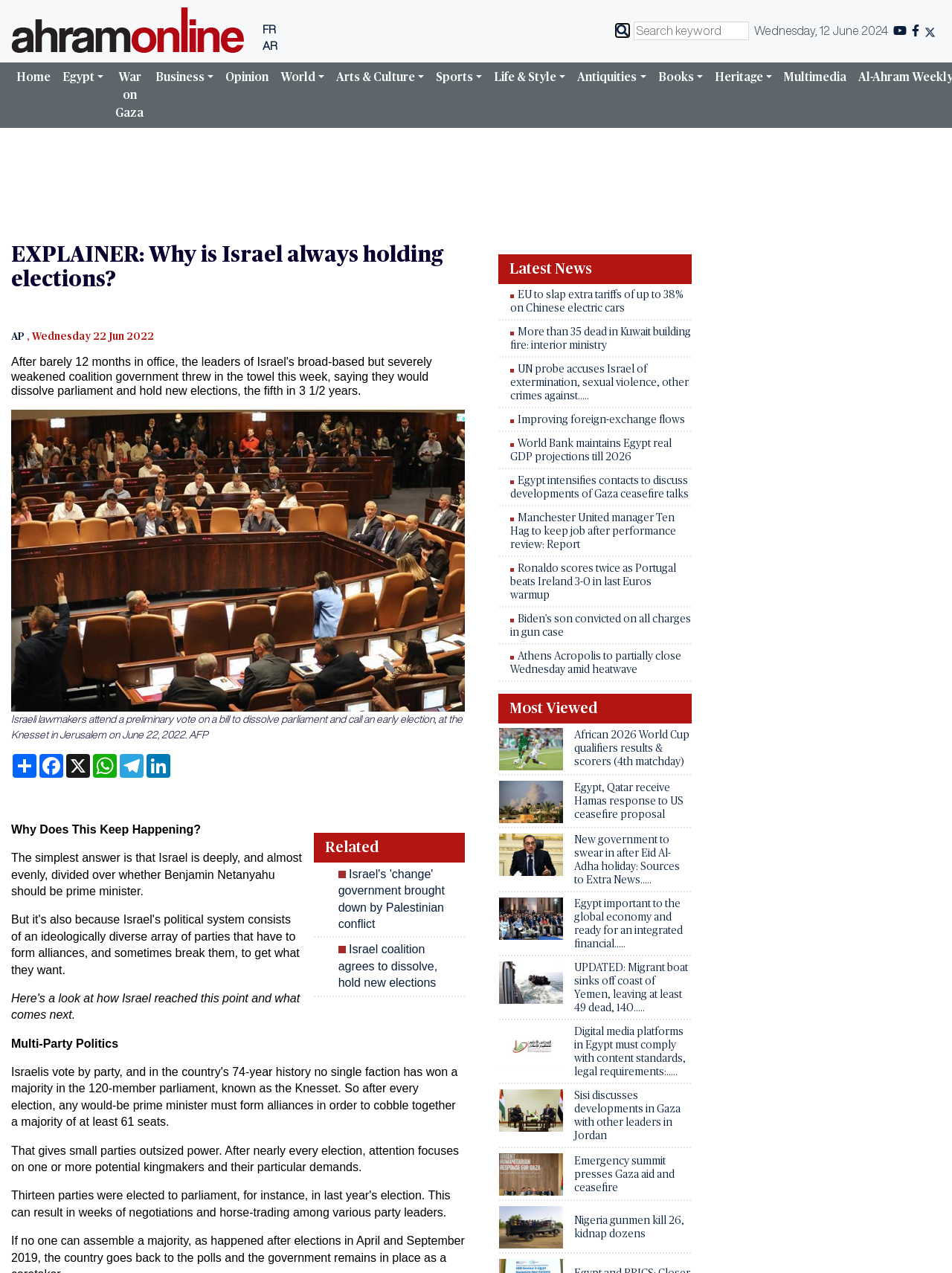Extract the primary headline from the webpage and present its text.

EXPLAINER: Why is Israel always holding elections?